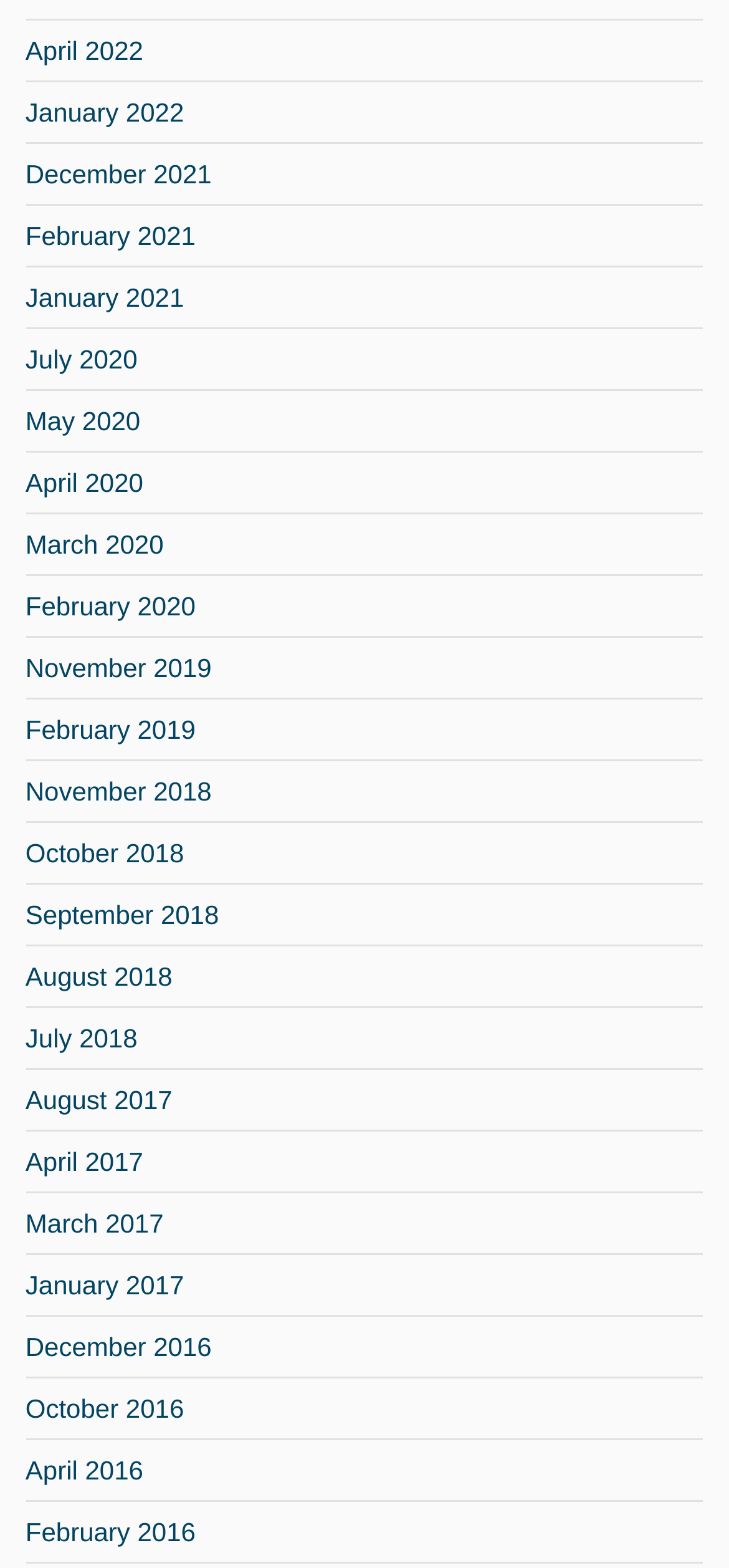Kindly determine the bounding box coordinates for the area that needs to be clicked to execute this instruction: "check January 2021".

[0.035, 0.18, 0.252, 0.199]